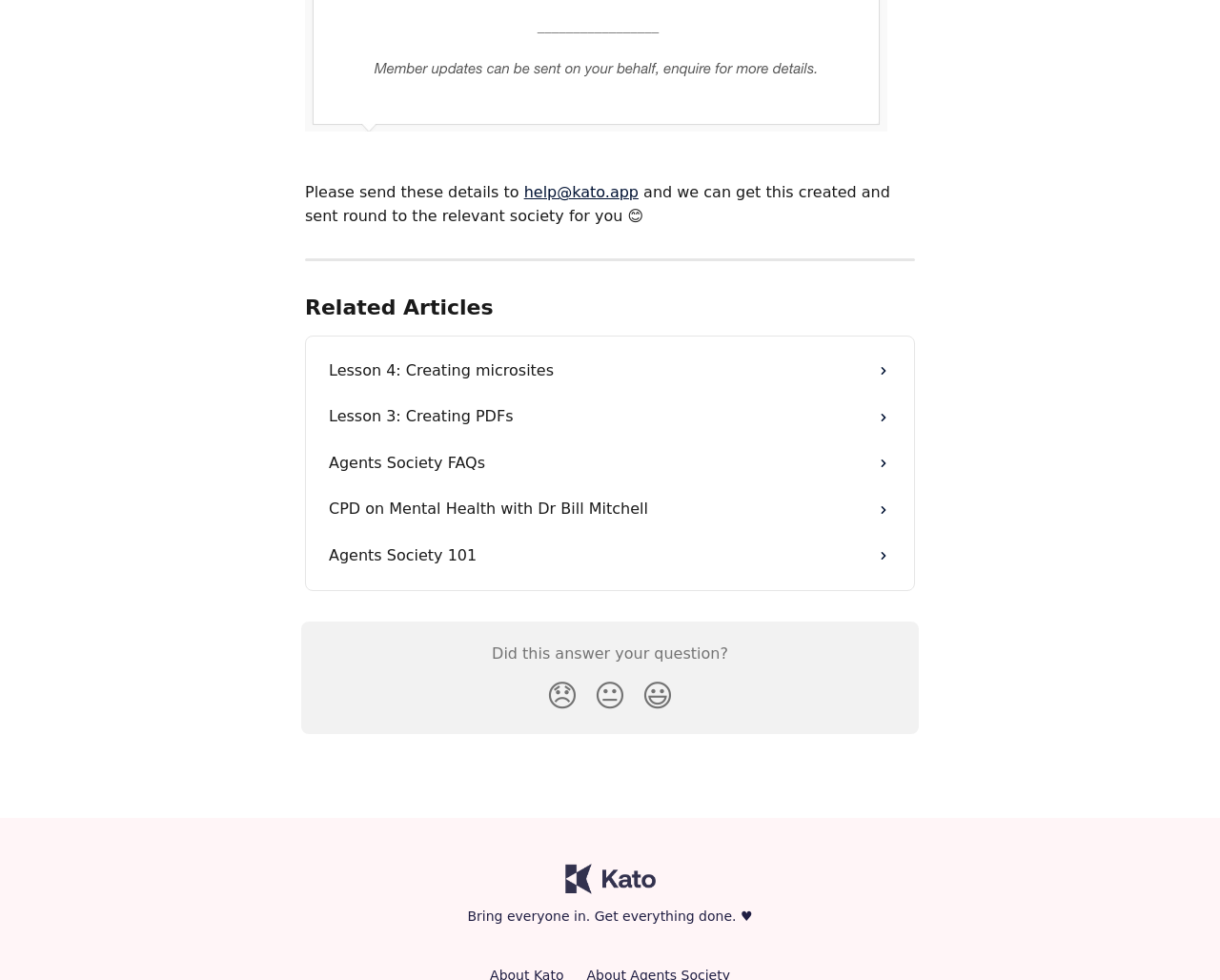Show the bounding box coordinates of the element that should be clicked to complete the task: "Read Lesson 4: Creating microsites".

[0.26, 0.355, 0.74, 0.402]